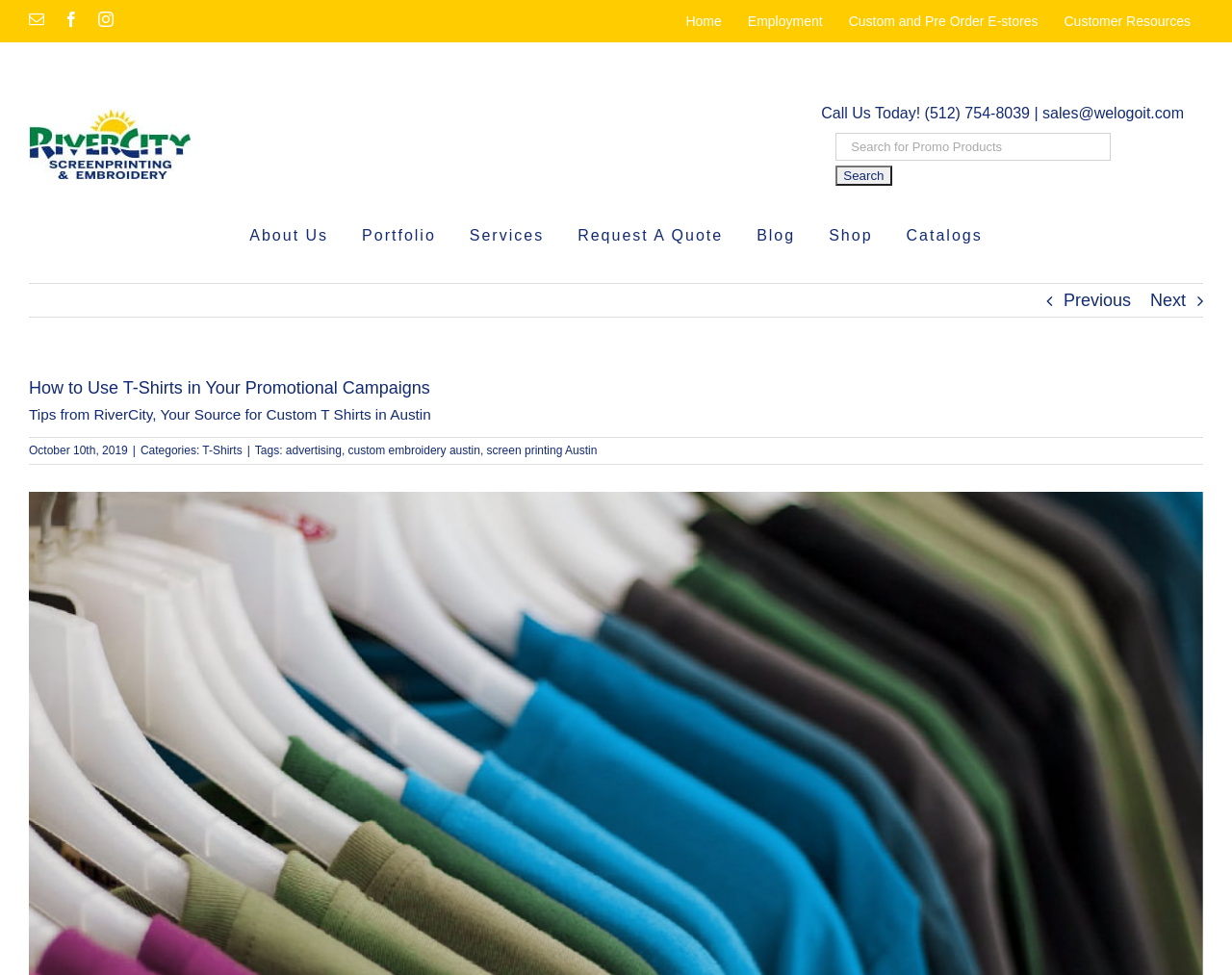Generate a comprehensive description of the contents of the webpage.

The webpage is about using T-Shirts in promotional campaigns, provided by RiverCity Screen Printing in Austin. At the top left corner, there are three social media links: Email, Facebook, and Instagram. Next to them is the company's logo, which is also a link. 

Below the logo, there is a secondary menu with links to Home, Employment, Custom and Pre Order E-stores, and Customer Resources. 

On the right side of the top section, there is a call-to-action heading "Call Us Today!" with a phone number and email address, accompanied by a search bar with a textbox and a search button.

The main menu is located below the top section, with links to About Us, Portfolio, Services, Request A Quote, Blog, Shop, and Catalogs. 

The main content of the webpage starts with a heading that summarizes the topic of the page. Below the heading, there is a publication date, followed by categories and tags related to the topic. The categories and tags are links, and they include T-Shirts, advertising, custom embroidery Austin, and screen printing Austin.

There is a larger content section below, but its details are not provided in the accessibility tree. However, there is a link to "View Larger Image" at the bottom left corner of the page, suggesting that there might be an image related to the content.